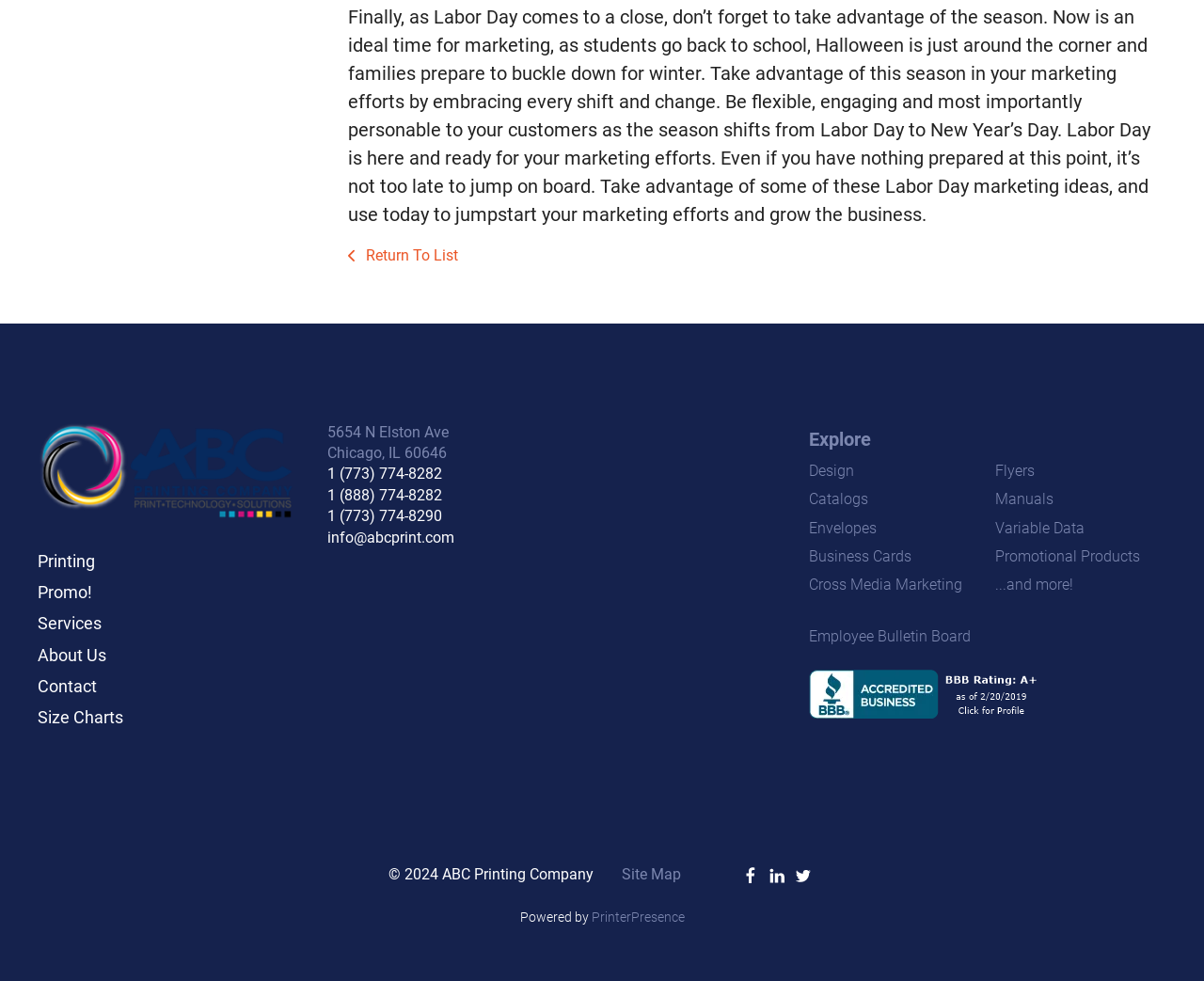What services does the company offer?
Give a detailed explanation using the information visible in the image.

I found the services offered by the company by looking at the navigation menu on the left side of the webpage, which lists various services such as Printing, Promo!, Services, and more.